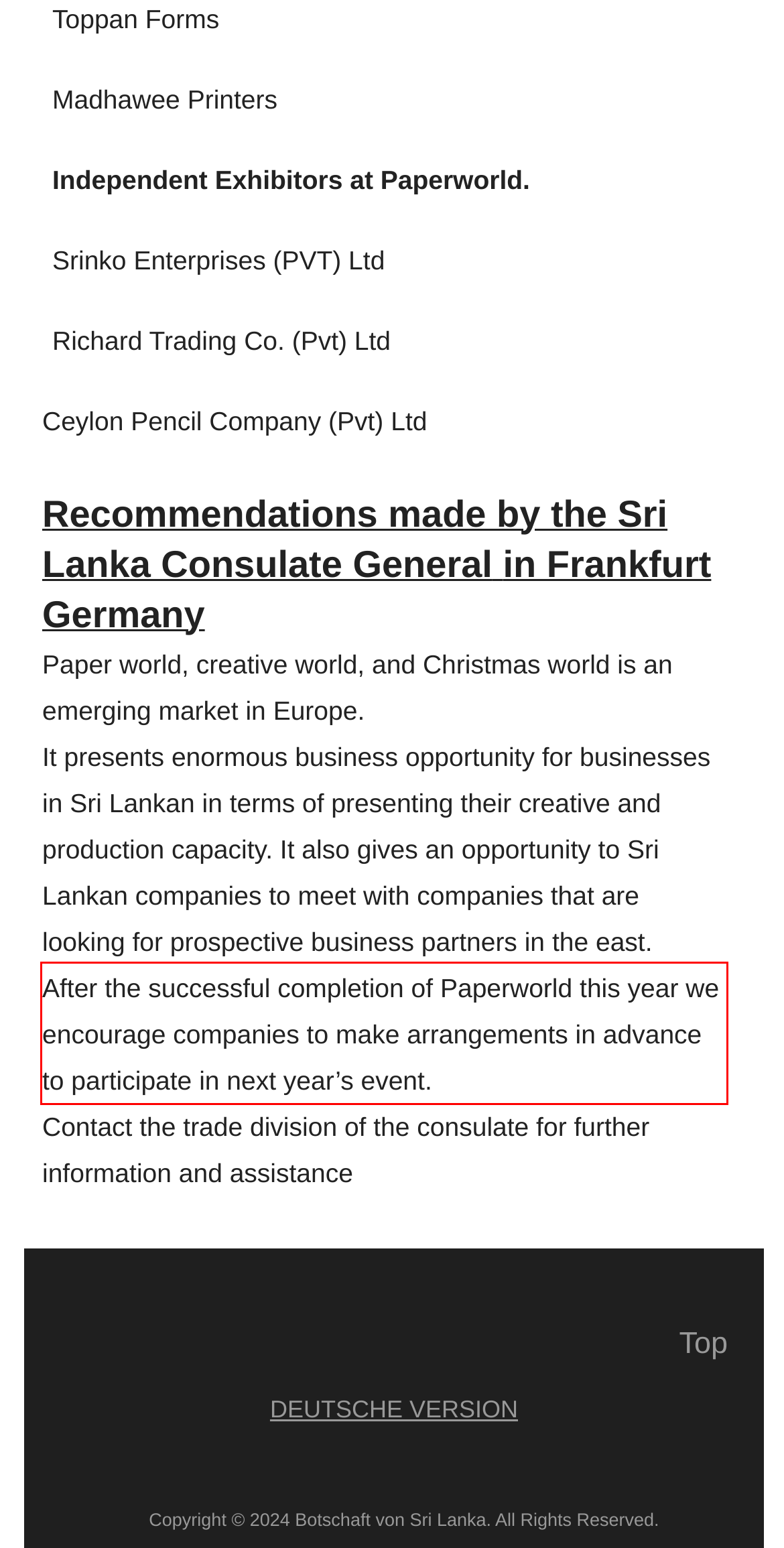Please extract the text content within the red bounding box on the webpage screenshot using OCR.

After the successful completion of Paperworld this year we encourage companies to make arrangements in advance to participate in next year’s event.